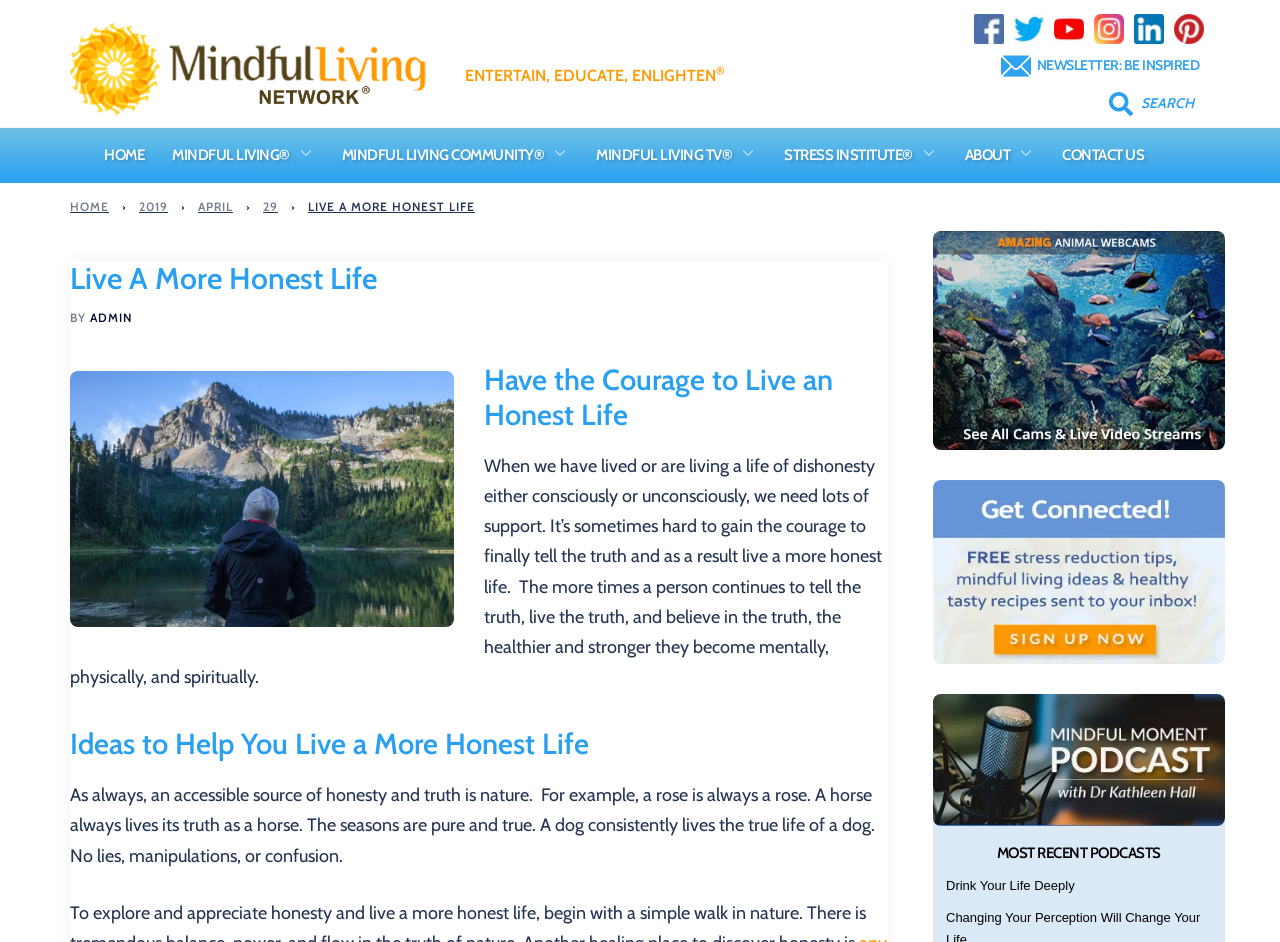Respond to the question below with a single word or phrase:
How many social media links are there in the top-right corner?

5